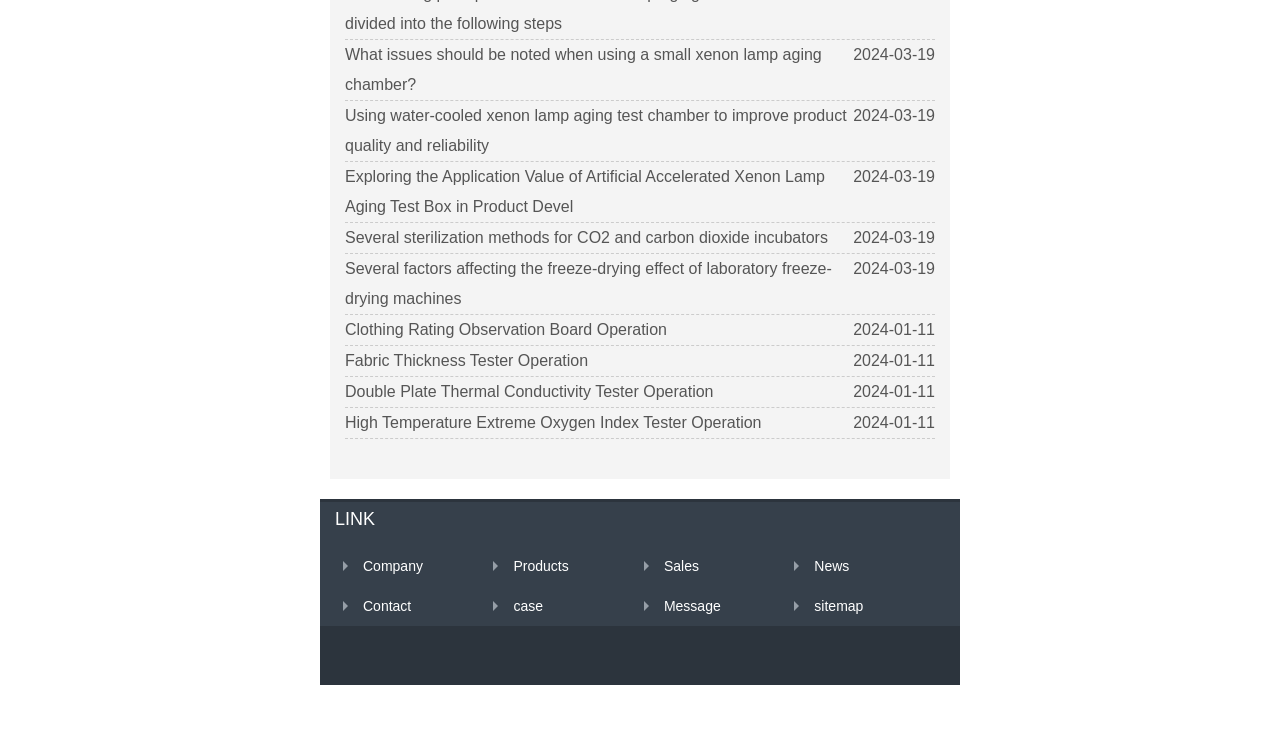Give a one-word or short phrase answer to this question: 
What is the last link in the bottom section?

sitemap